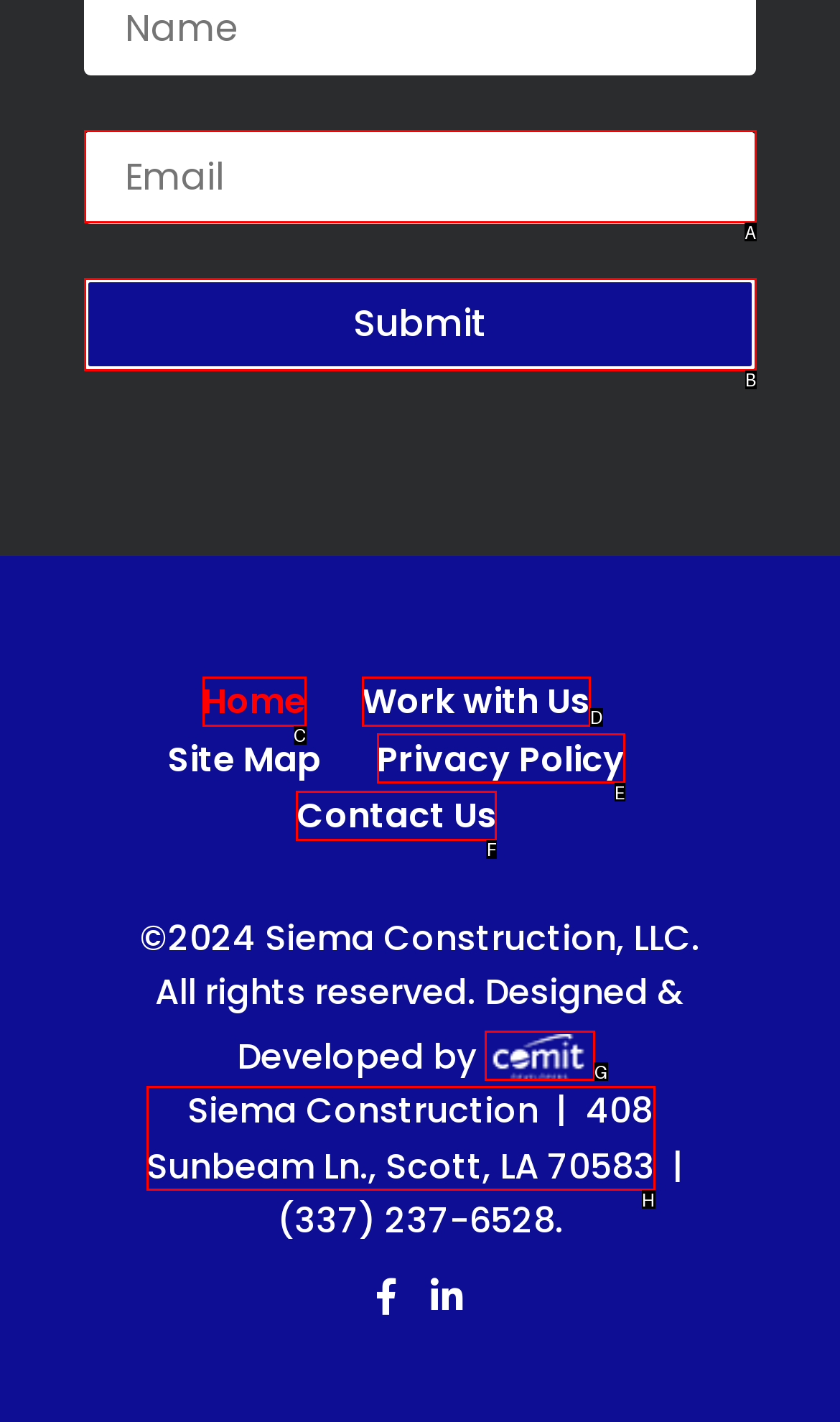Identify which HTML element to click to fulfill the following task: View the Privacy Policy. Provide your response using the letter of the correct choice.

E